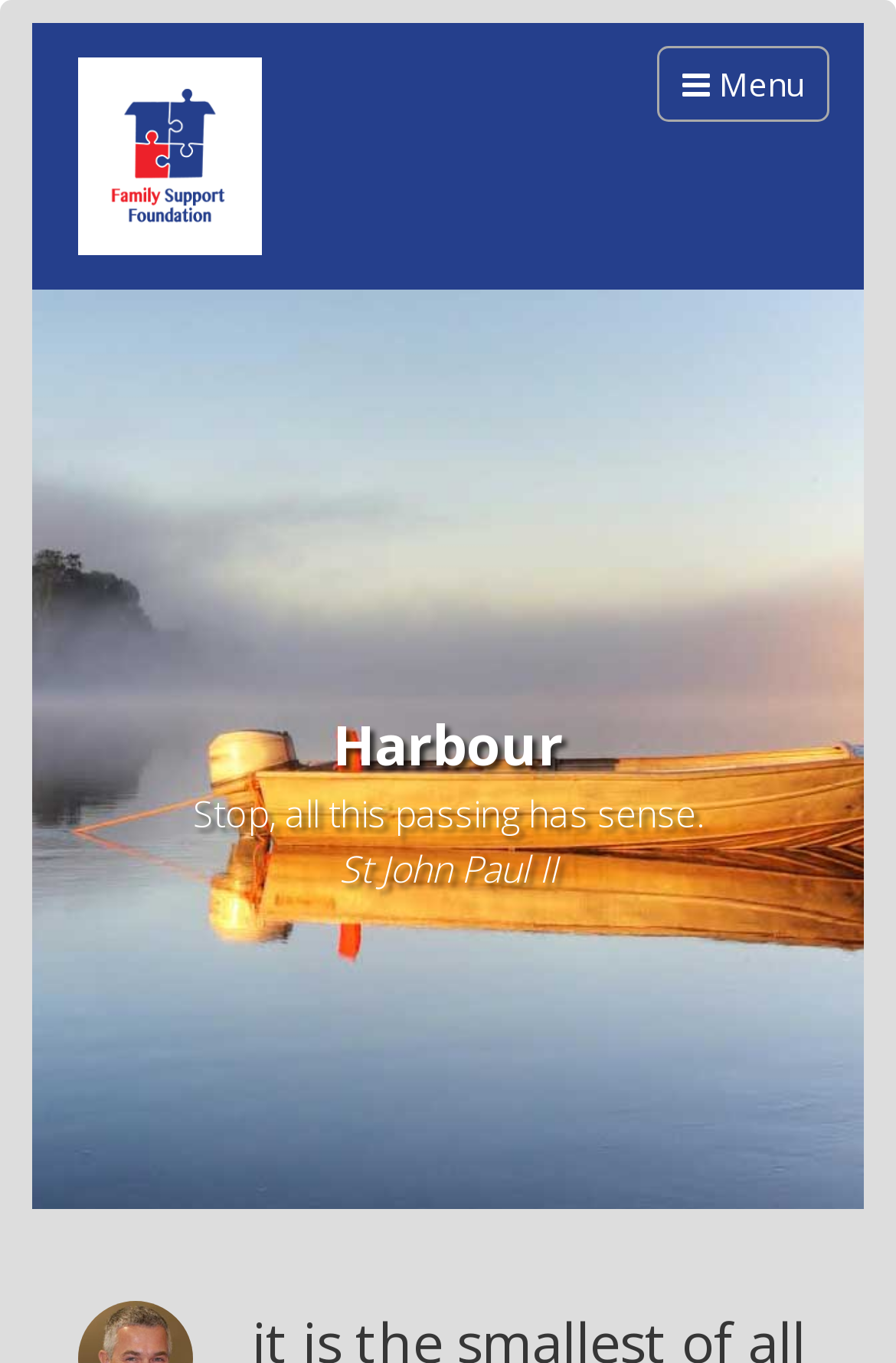Please find and generate the text of the main heading on the webpage.

it is the smallest of all the seeds